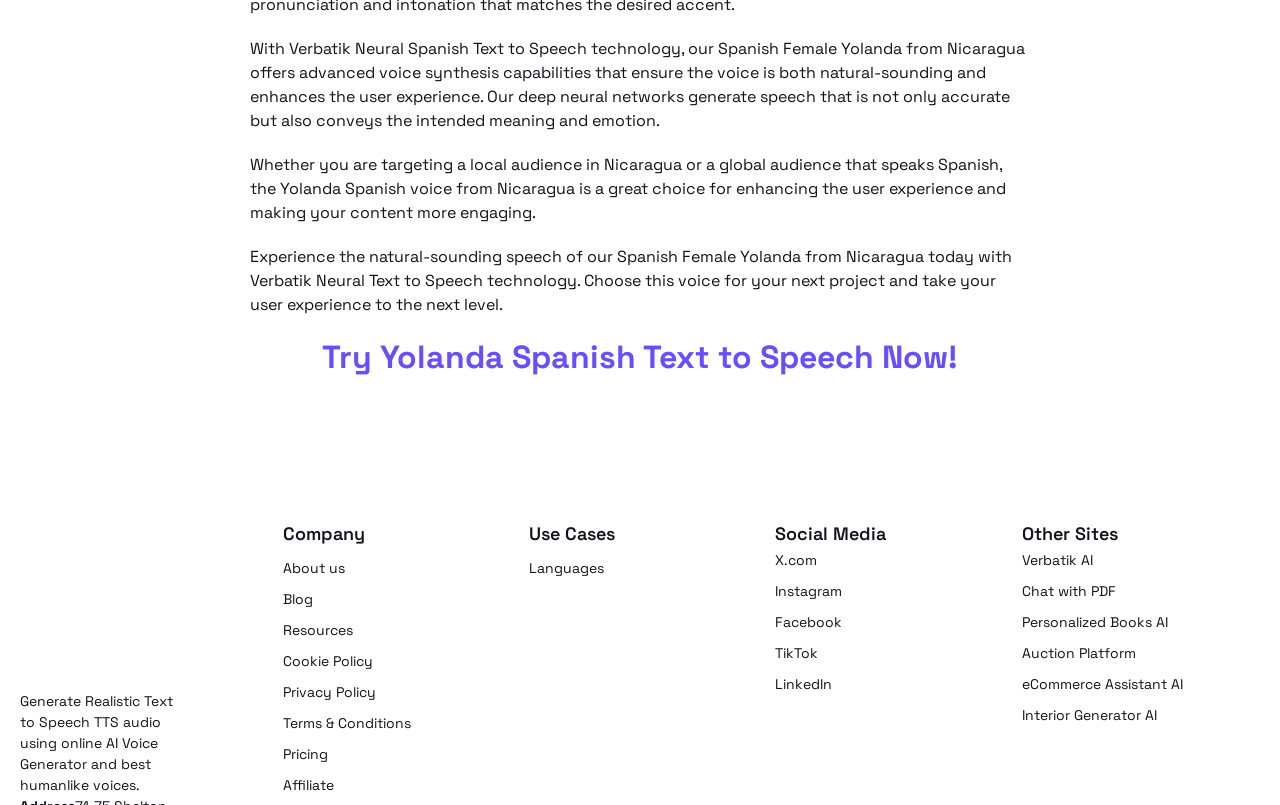Locate the bounding box of the UI element described in the following text: "Terms & Conditions".

[0.221, 0.88, 0.413, 0.918]